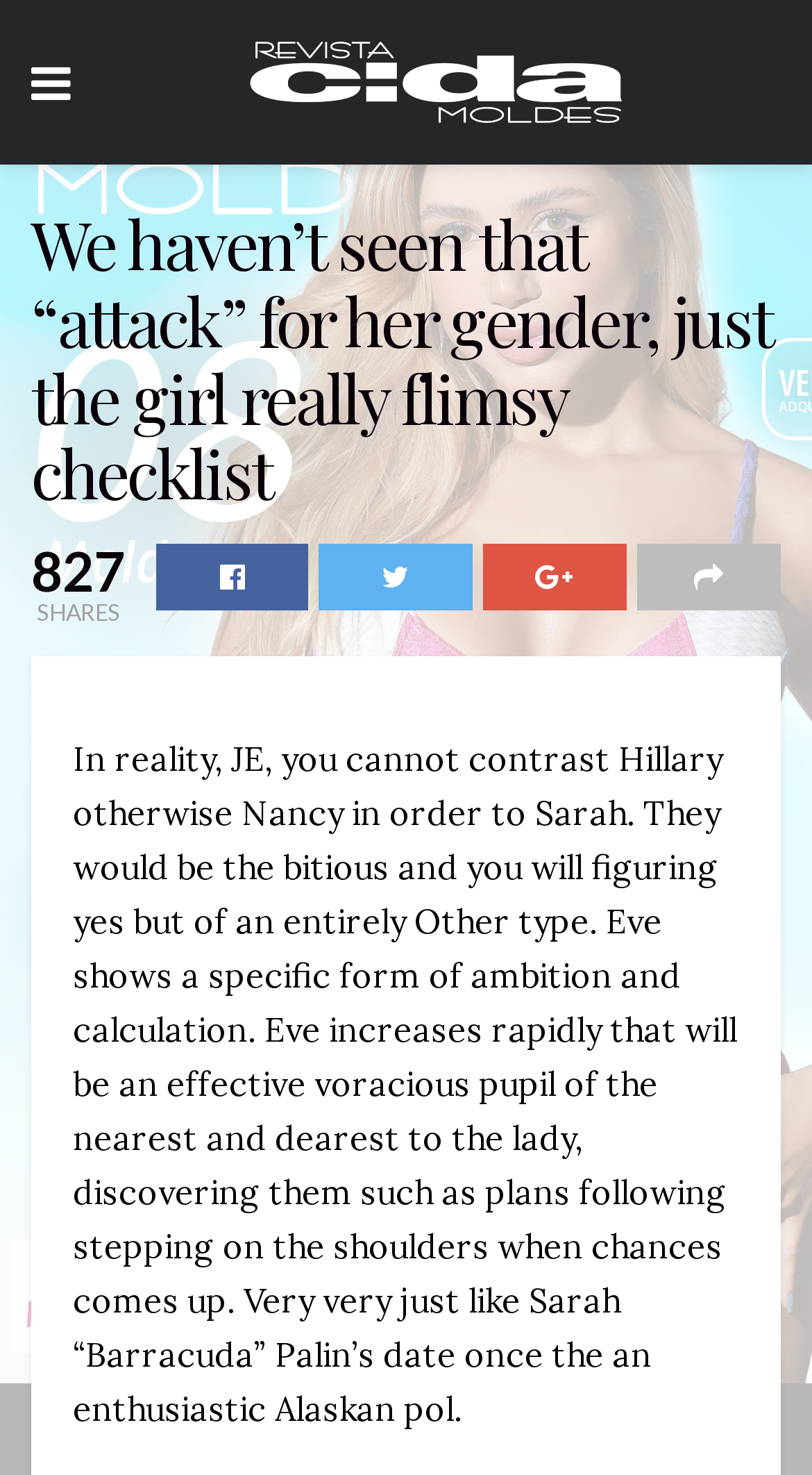What is the text of the webpage's headline?

We haven’t seen that “attack” for her gender, just the girl really flimsy checklist